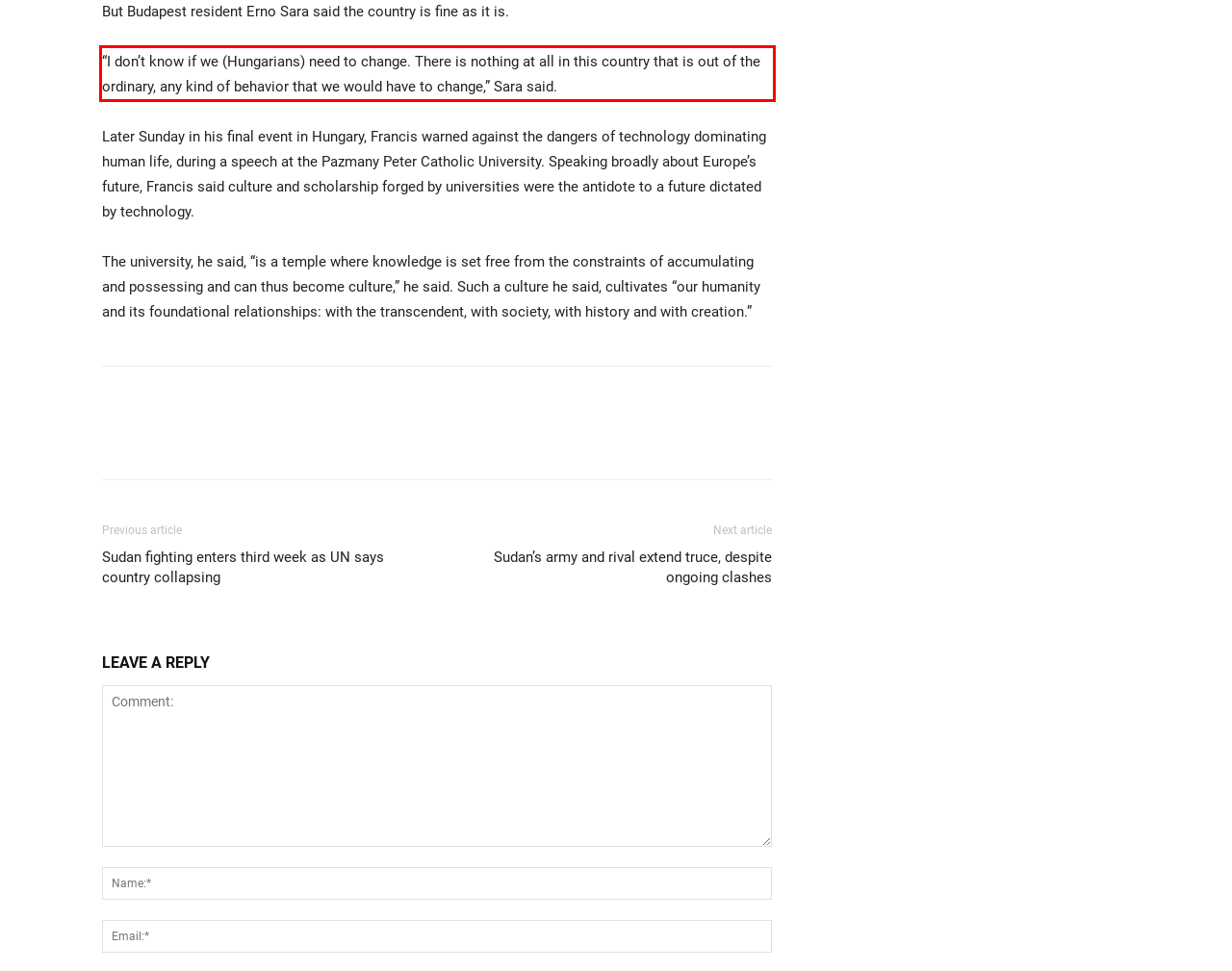Given a webpage screenshot, identify the text inside the red bounding box using OCR and extract it.

“I don’t know if we (Hungarians) need to change. There is nothing at all in this country that is out of the ordinary, any kind of behavior that we would have to change,” Sara said.